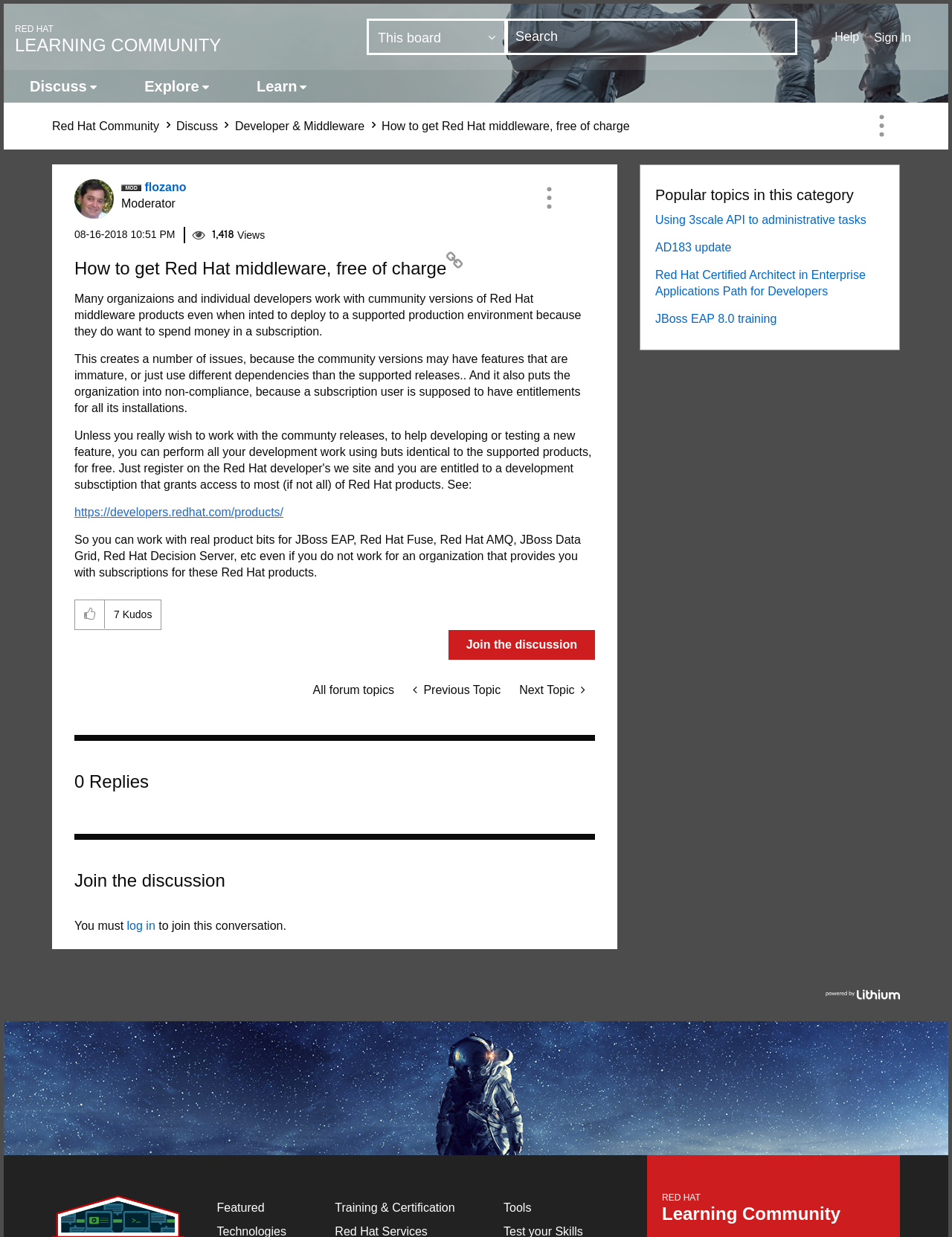Please answer the following question using a single word or phrase: 
How many replies are there to this post?

0